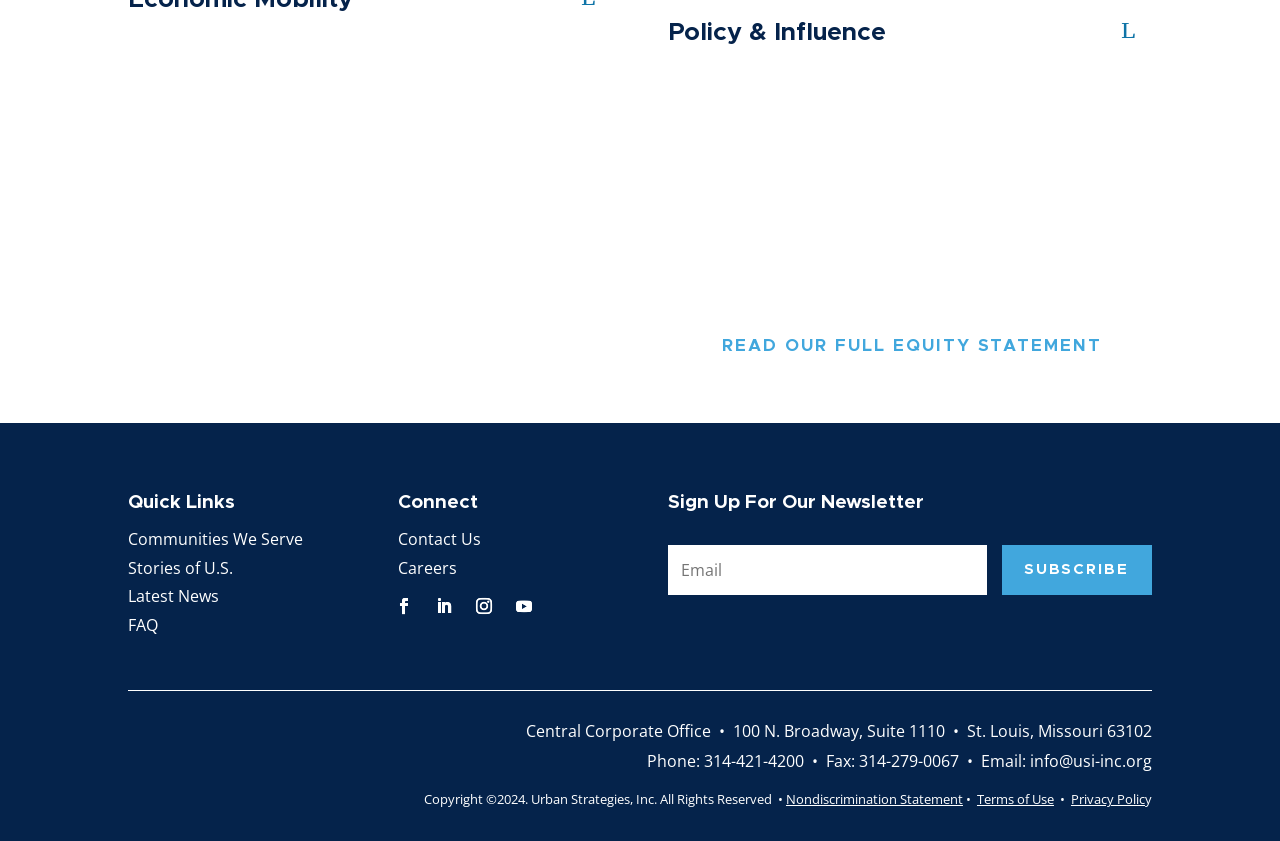Please find the bounding box coordinates (top-left x, top-left y, bottom-right x, bottom-right y) in the screenshot for the UI element described as follows: SUBSCRIBE

[0.783, 0.648, 0.9, 0.707]